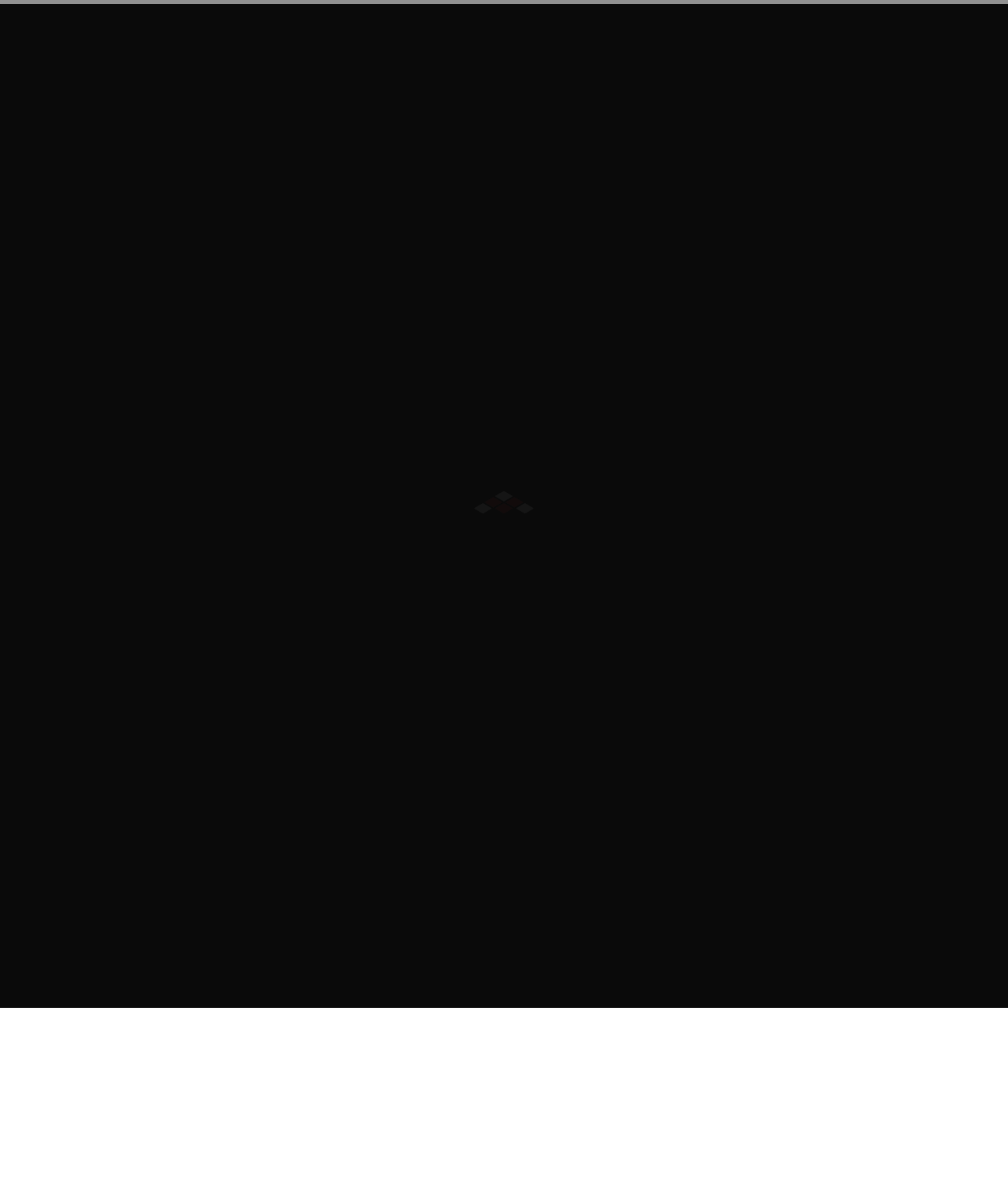What is the IATA code of the airport?
Provide a one-word or short-phrase answer based on the image.

CEQ